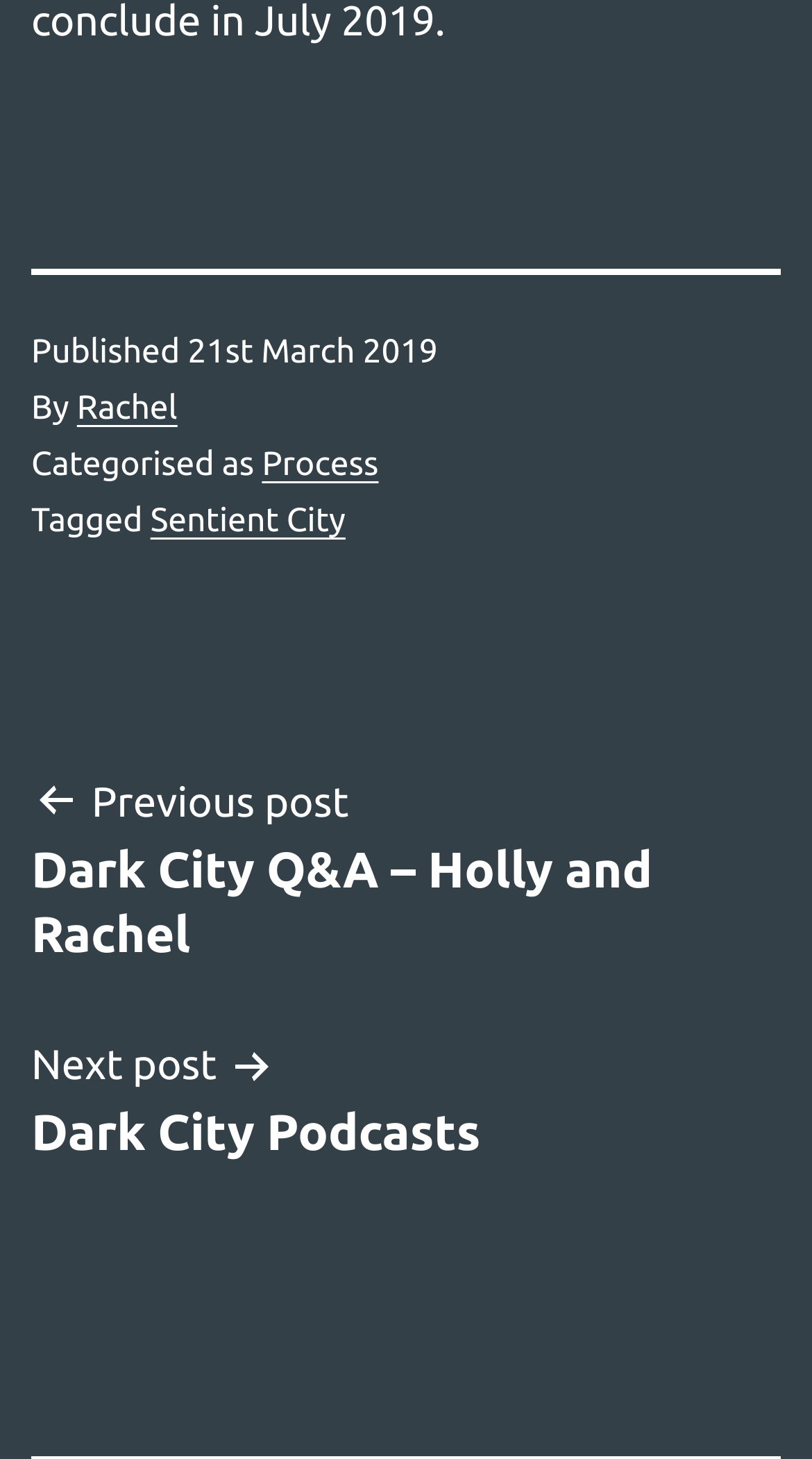What is the publication date of the post?
Please provide a detailed and thorough answer to the question.

The publication date of the post can be found in the footer section of the webpage, where it is written as 'Published 21st March 2019'.